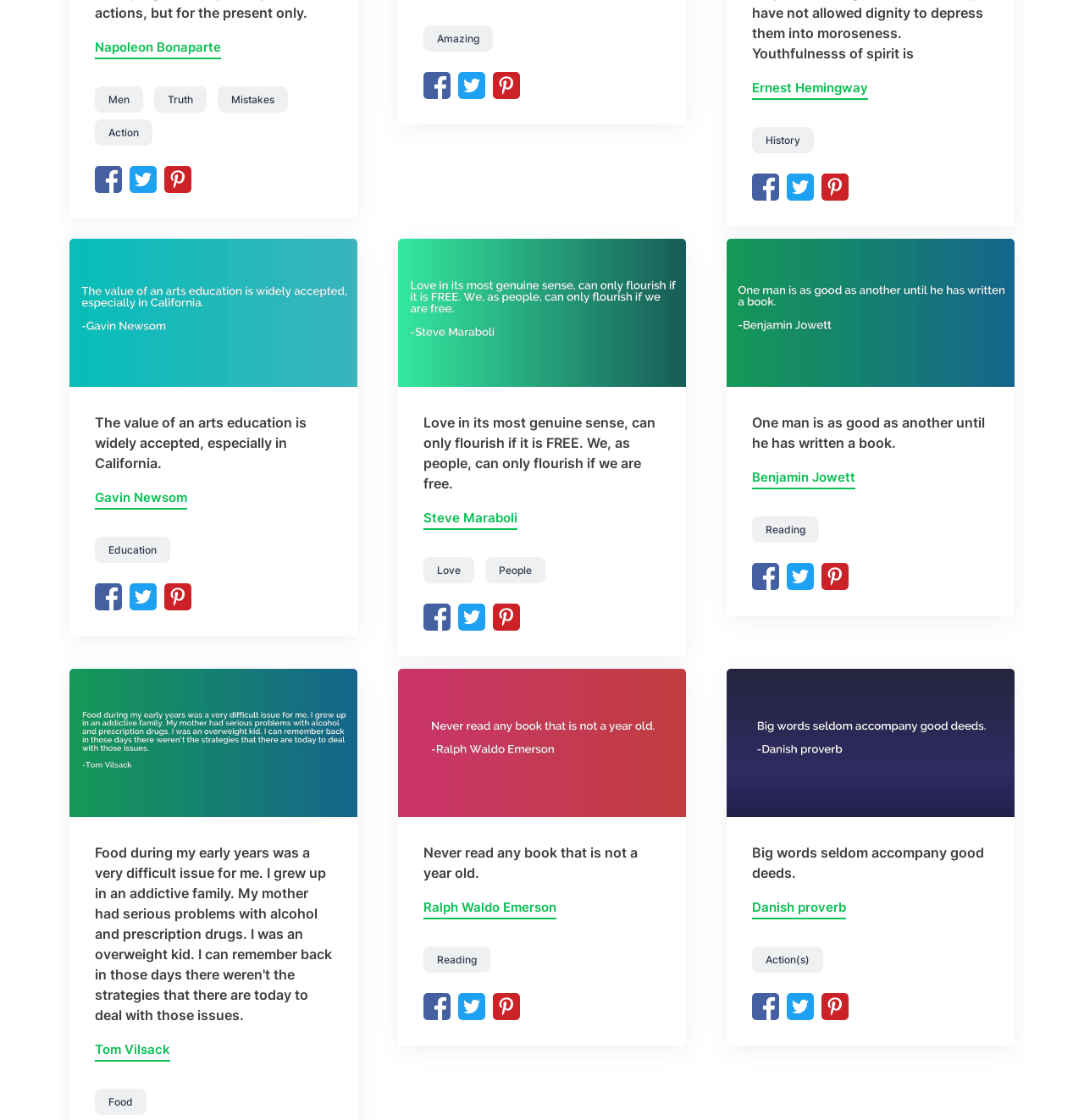Please answer the following question using a single word or phrase: How many images are there on the webpage?

15